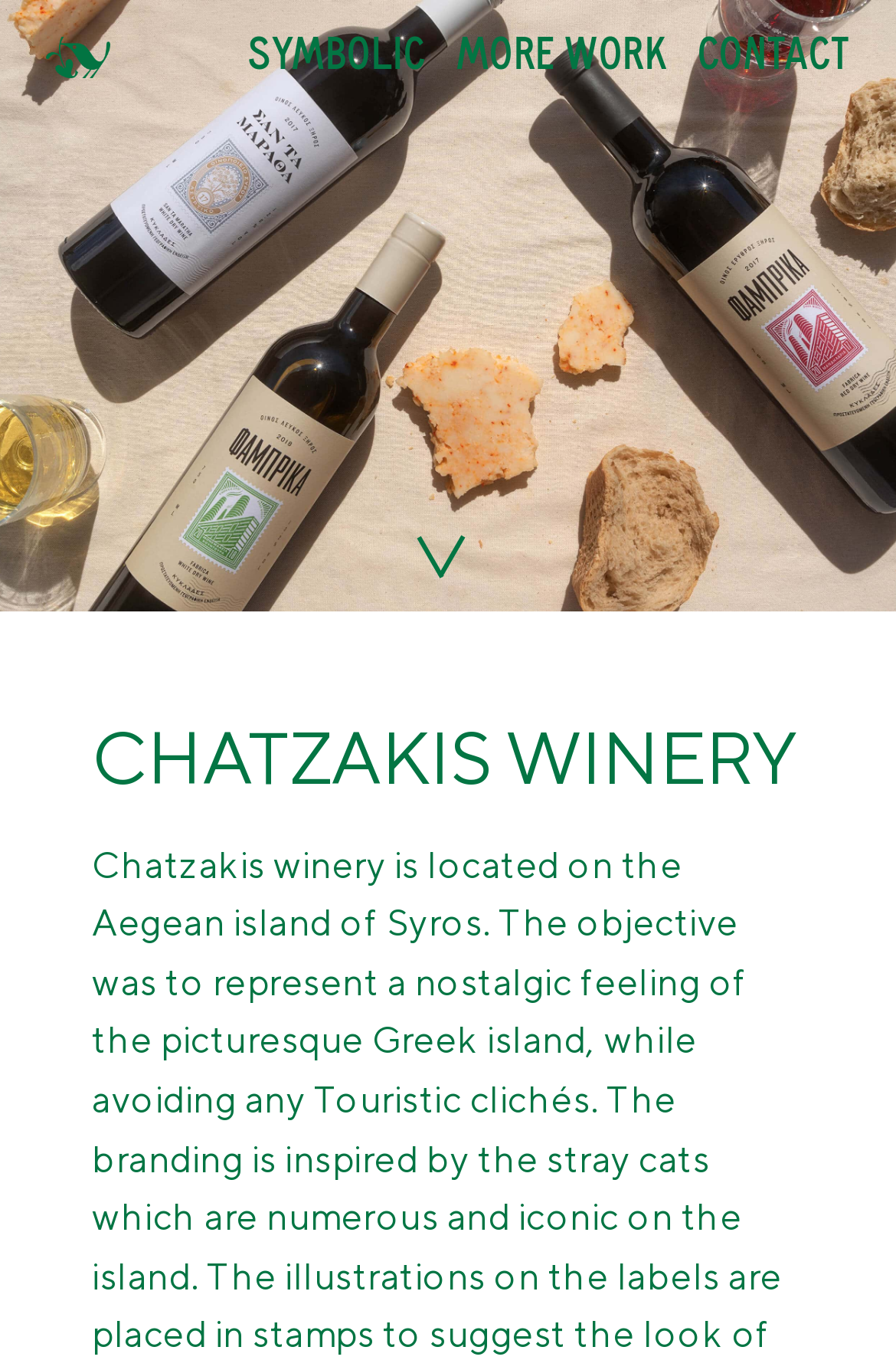Provide the bounding box coordinates of the UI element that matches the description: "SYMBOLIC".

[0.277, 0.021, 0.474, 0.054]